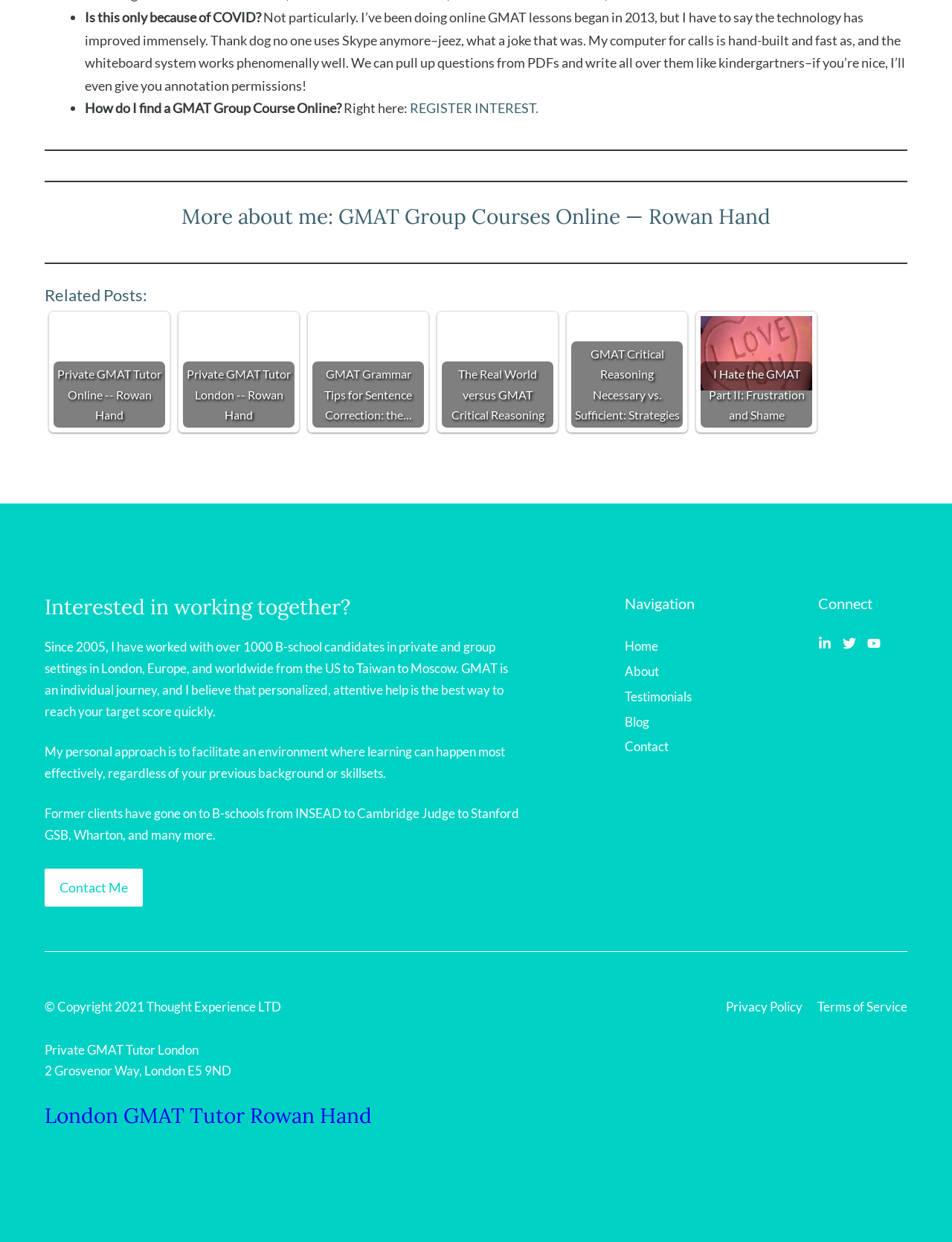Find the bounding box coordinates for the UI element that matches this description: "Contact".

[0.656, 0.593, 0.702, 0.61]